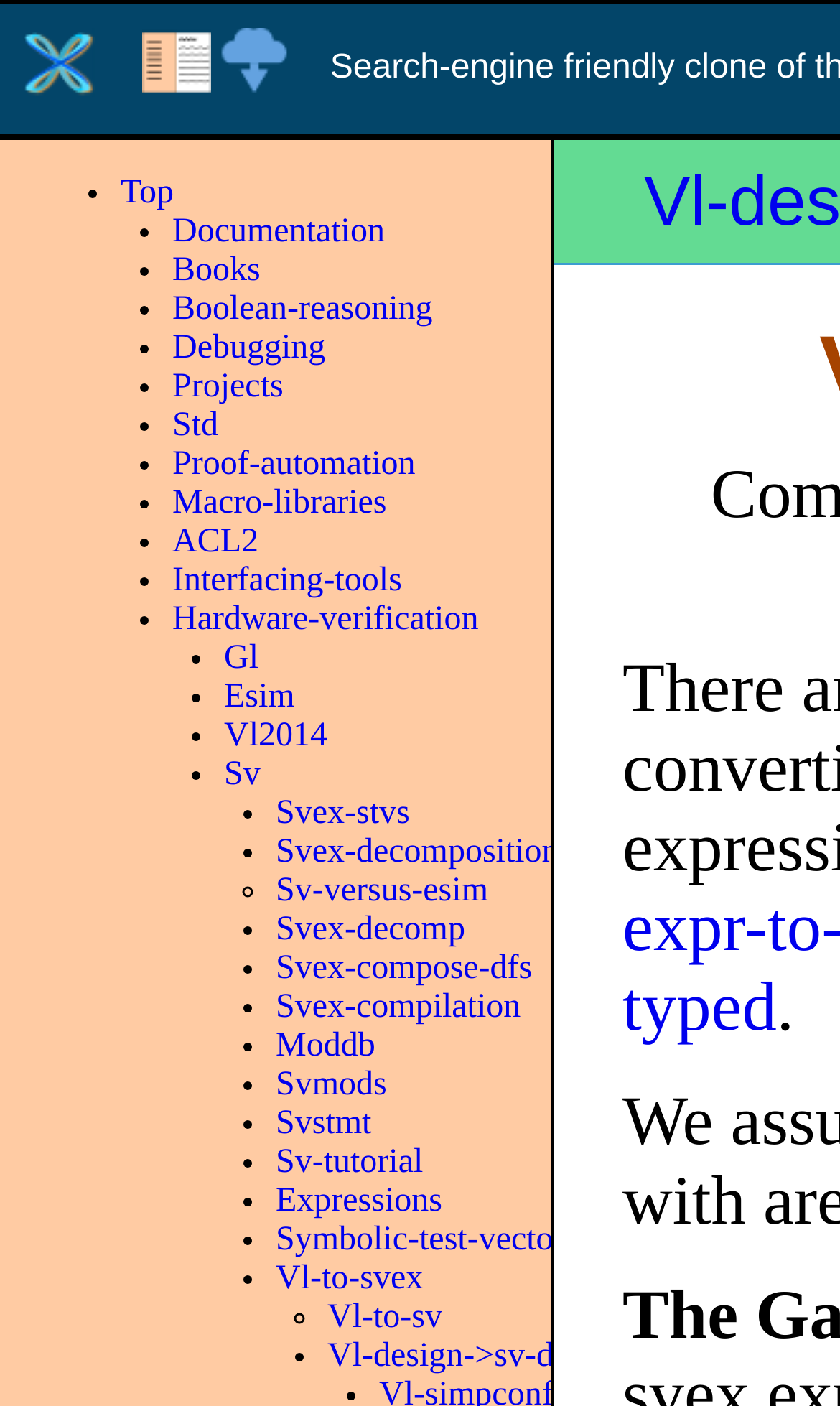Respond to the following question with a brief word or phrase:
How many list markers are there in the webpage?

30